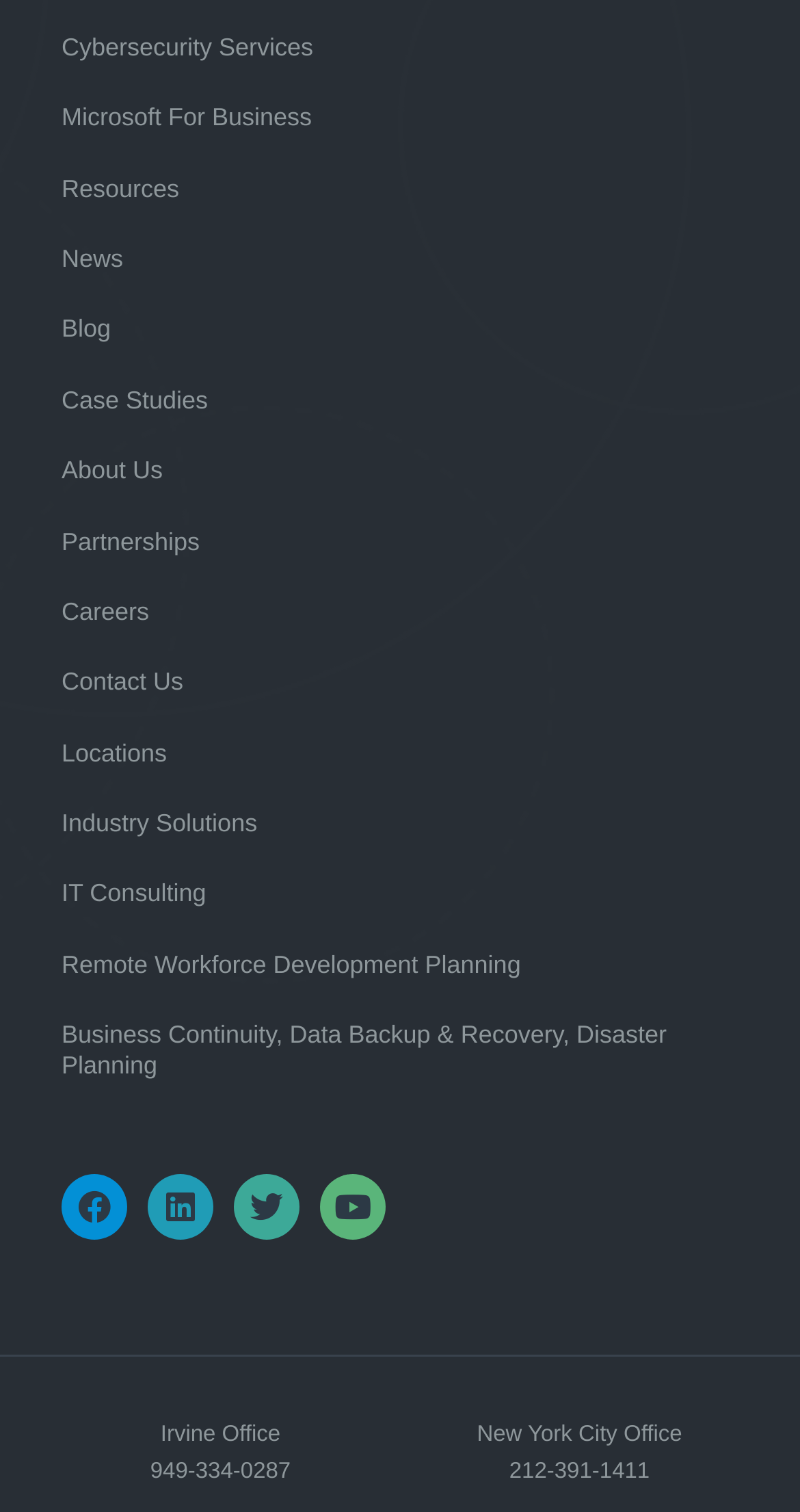What is the customer satisfaction rating mentioned?
Please respond to the question with as much detail as possible.

I found a link '98_Customer Sat NT_2023' with an image, which suggests that the customer satisfaction rating is 98%.